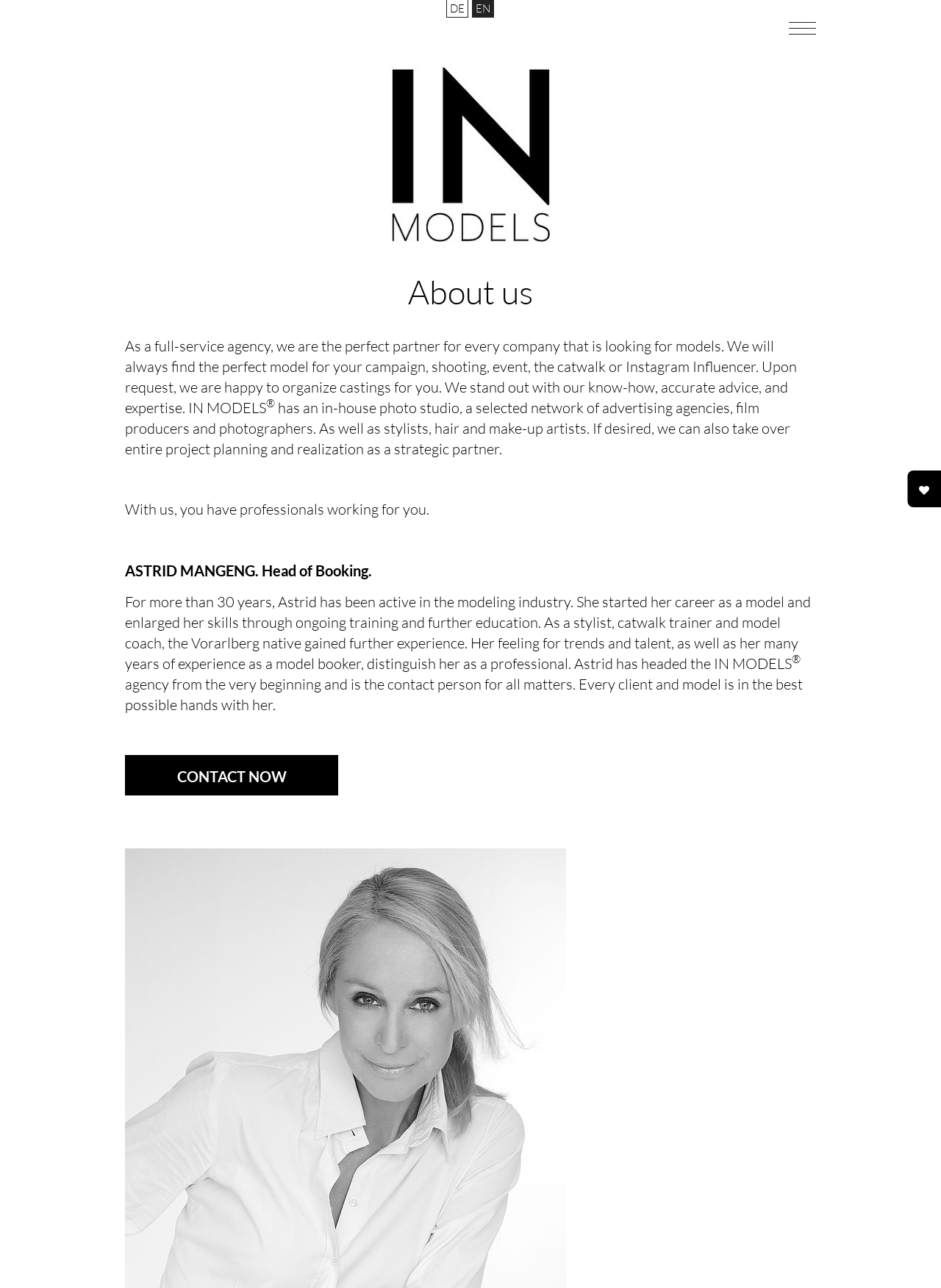Bounding box coordinates are specified in the format (top-left x, top-left y, bottom-right x, bottom-right y). All values are floating point numbers bounded between 0 and 1. Please provide the bounding box coordinate of the region this sentence describes: title="Back to startpage"

[0.415, 0.051, 0.585, 0.188]